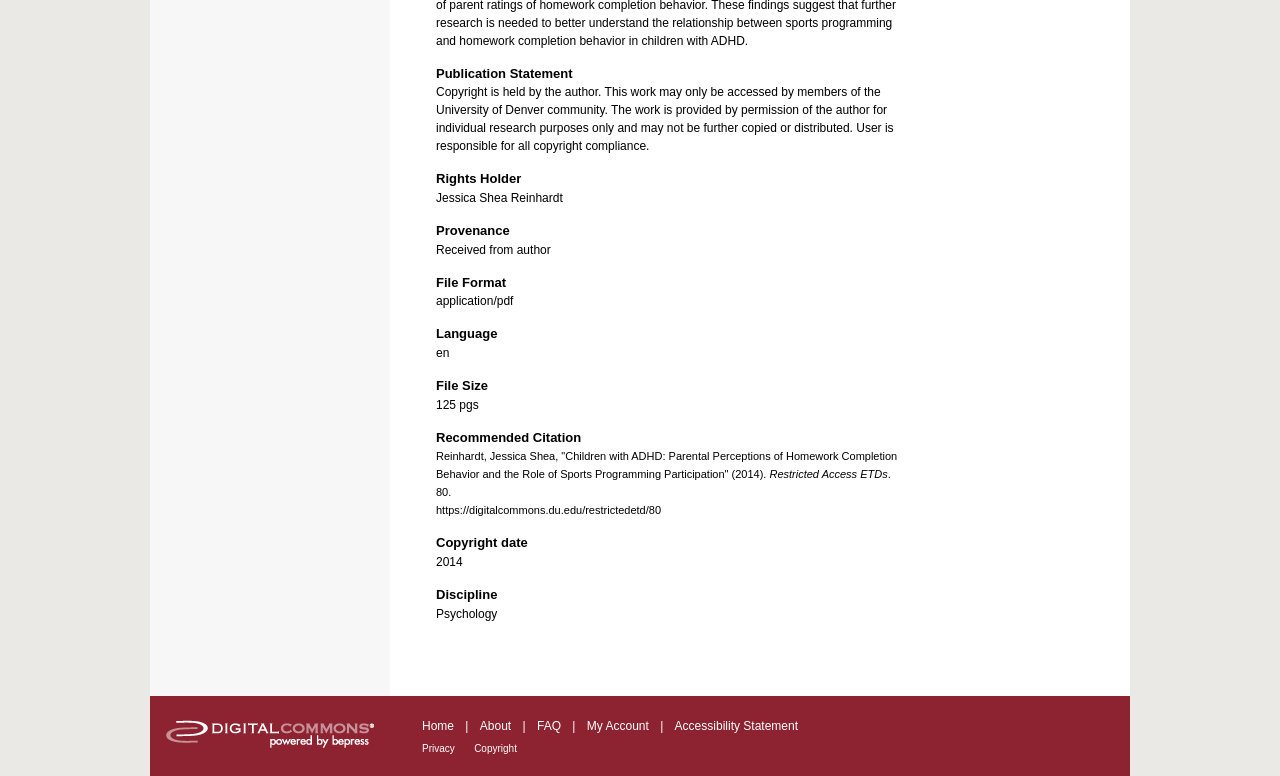Determine the bounding box coordinates of the element that should be clicked to execute the following command: "View About page".

[0.375, 0.926, 0.399, 0.944]